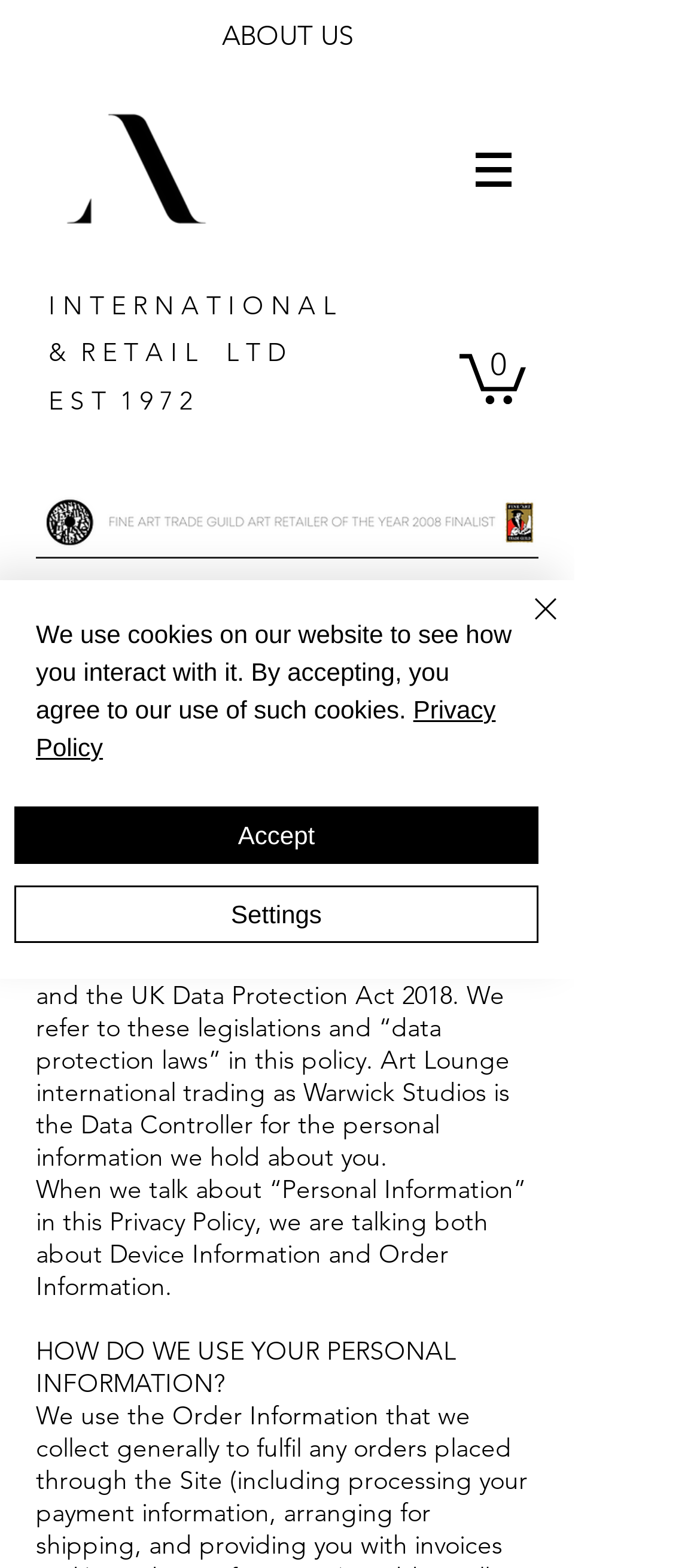Can you find the bounding box coordinates for the element to click on to achieve the instruction: "View the logo image"?

[0.051, 0.045, 0.338, 0.171]